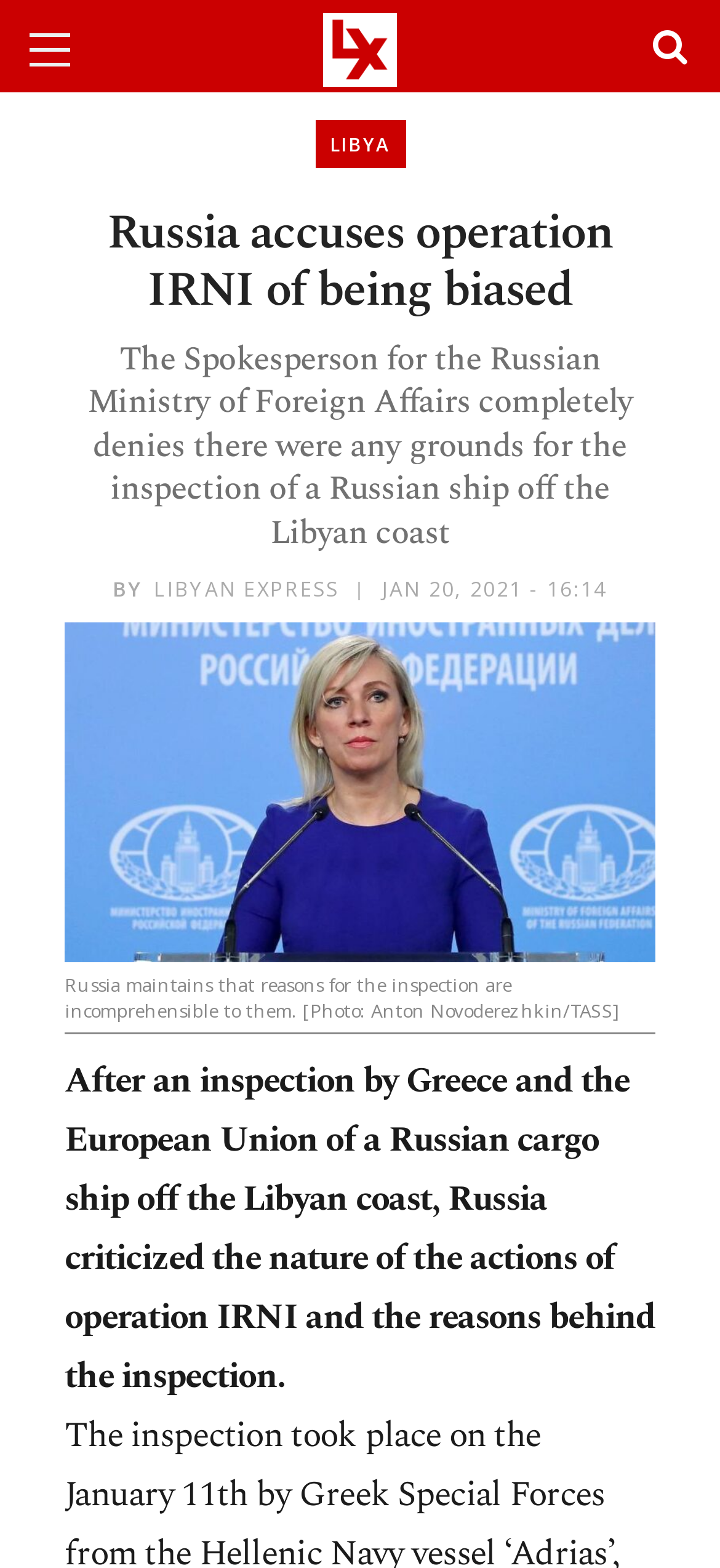What is the date of the article?
Look at the image and provide a short answer using one word or a phrase.

JAN 20, 2021